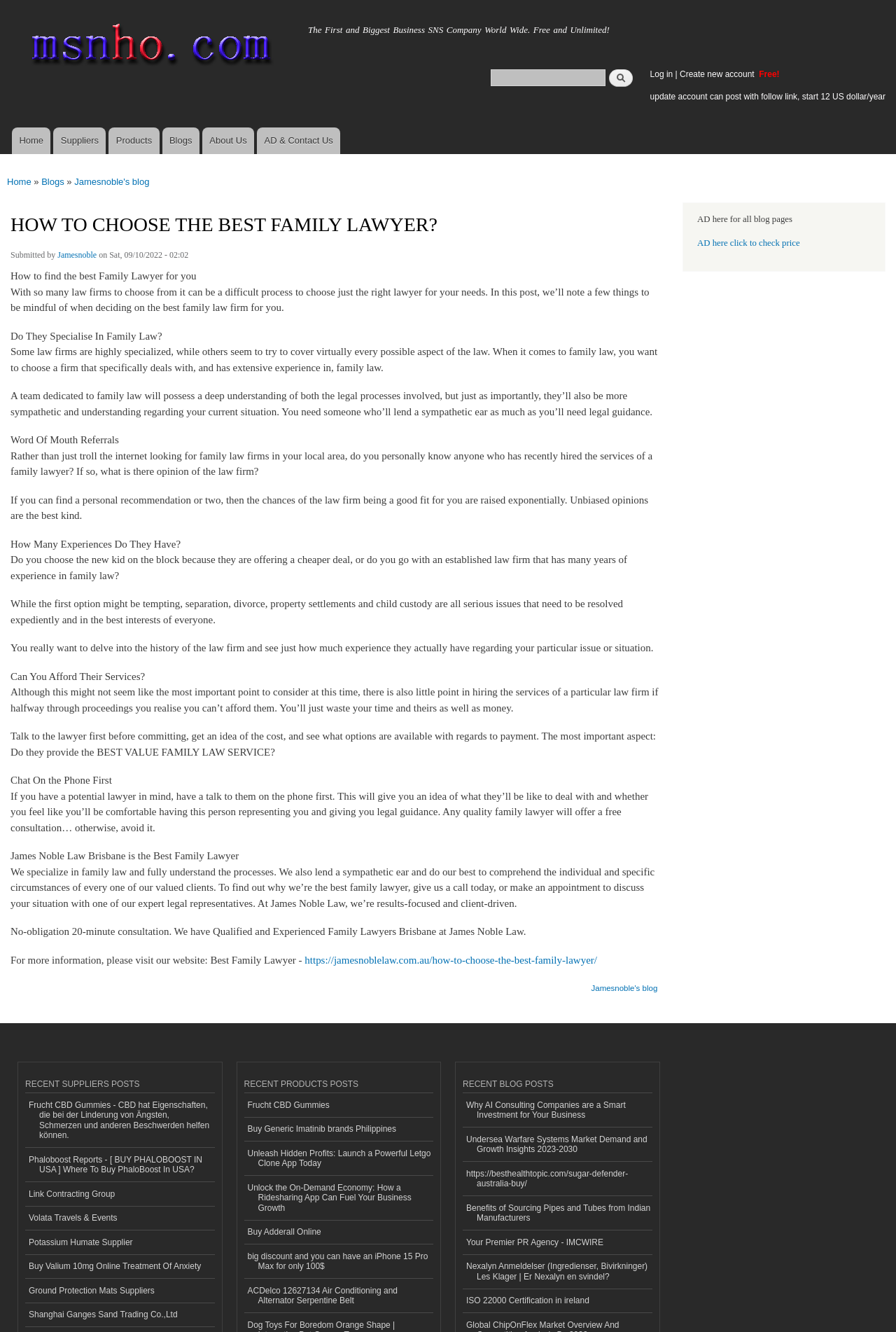Provide a one-word or short-phrase answer to the question:
What is the benefit of hiring a specialized family lawyer?

Deep understanding of legal processes